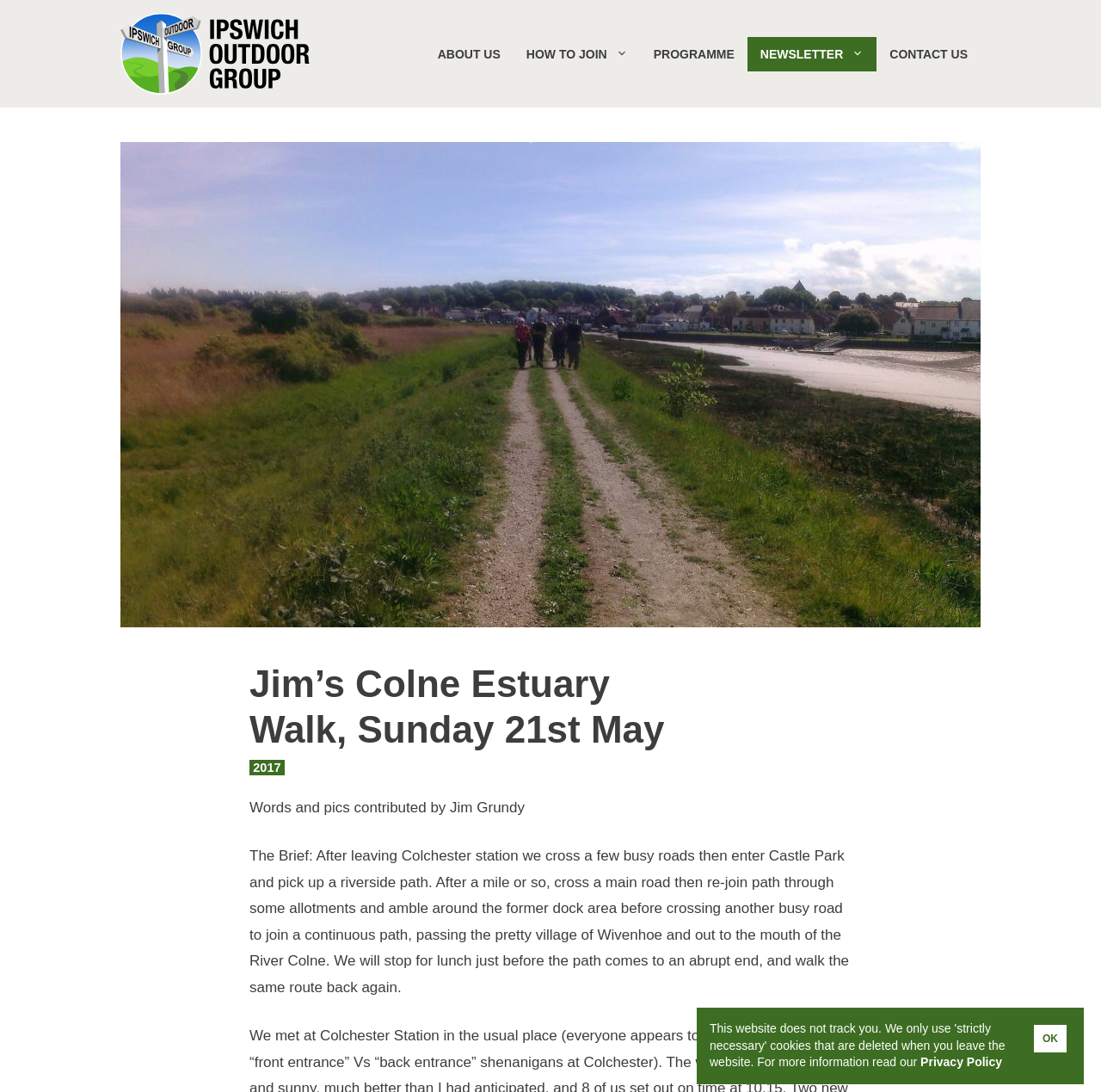What is the name of the outdoor group?
Based on the visual, give a brief answer using one word or a short phrase.

Ipswich Outdoor Group